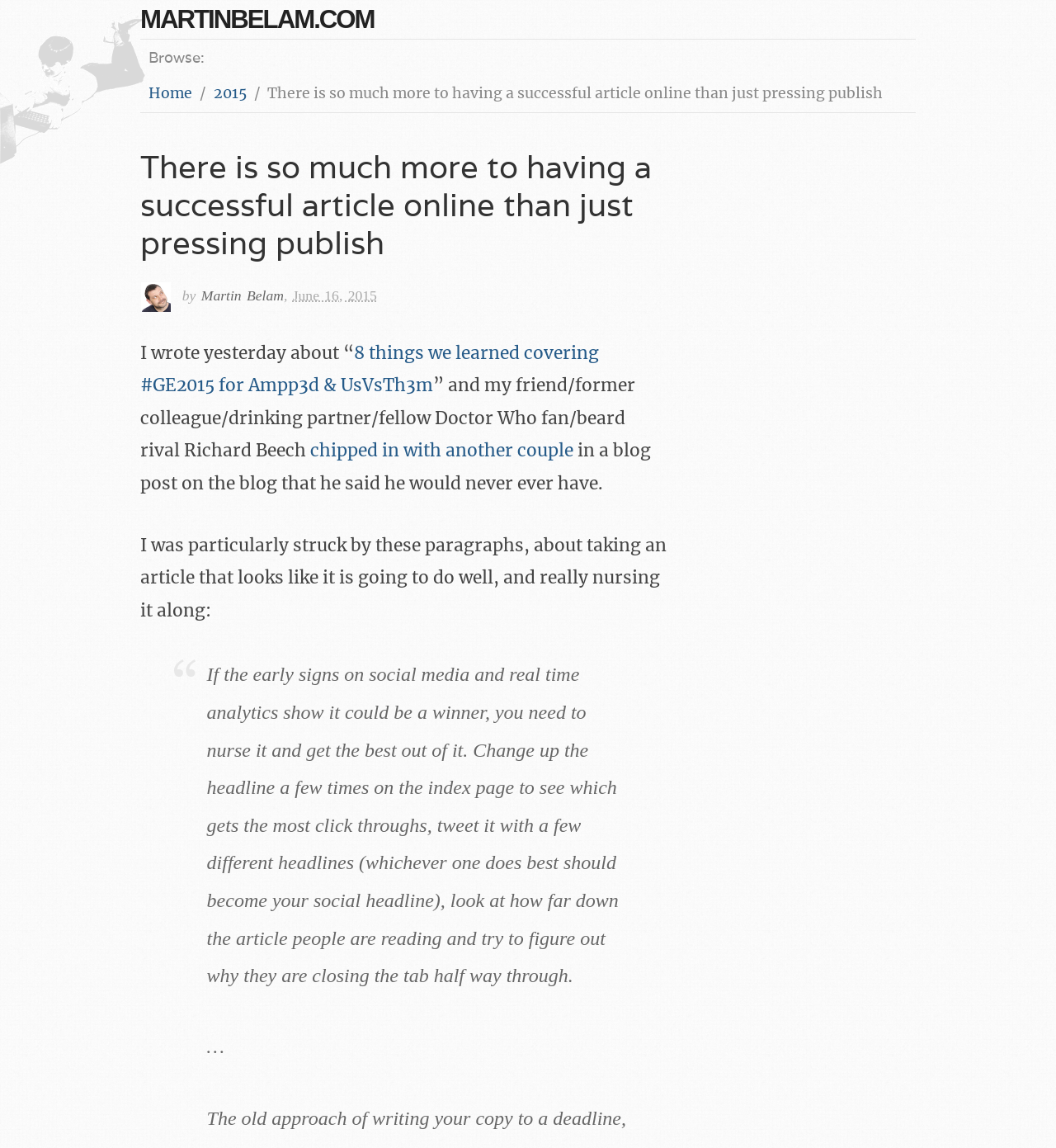What is the date of the article?
Please use the image to provide an in-depth answer to the question.

The date of the article can be found in the text, where it says 'Tuesday, June 16th, 2015, 9:13 am'. This indicates that the article was published on June 16th, 2015.